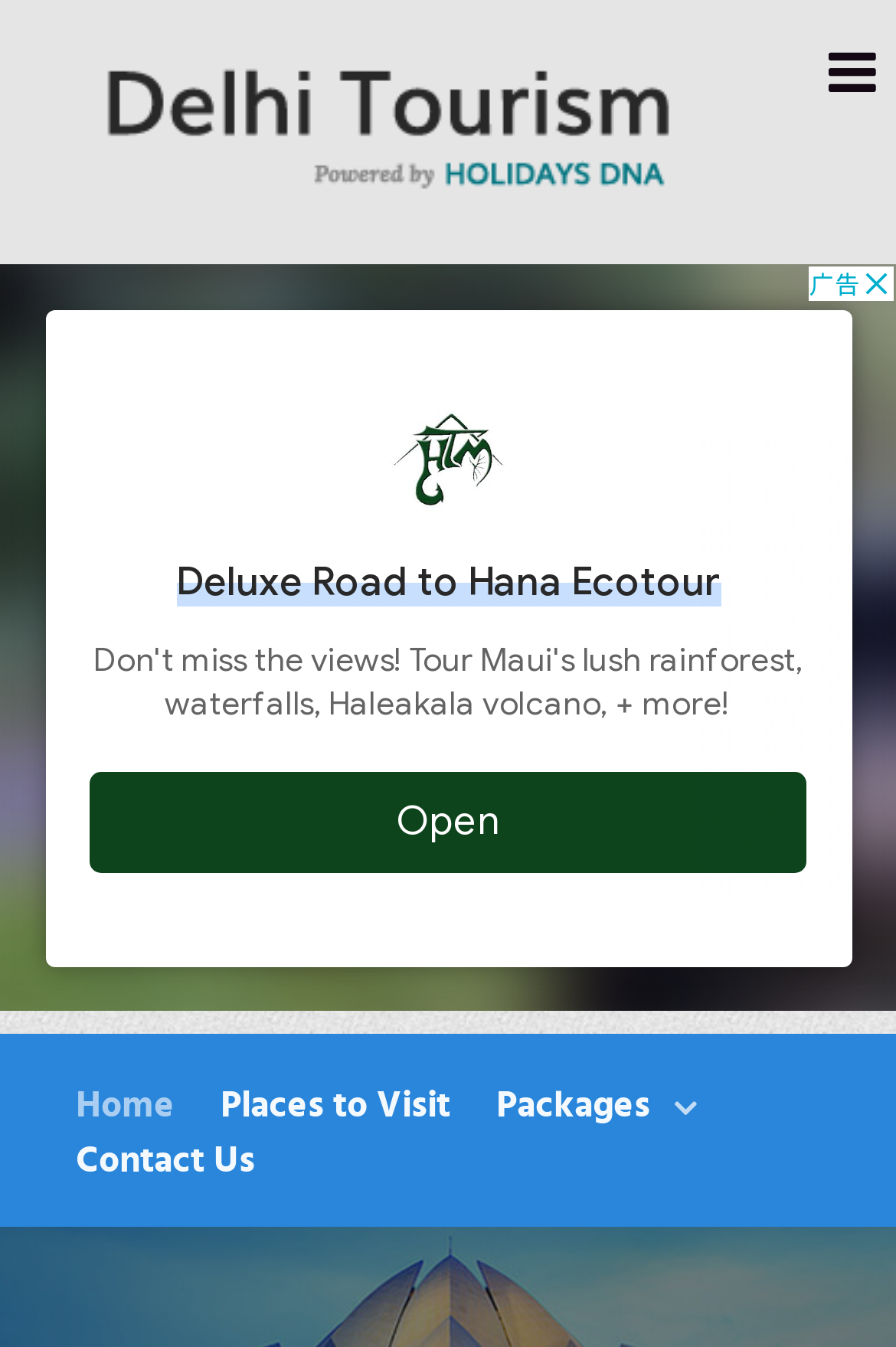What is the icon next to the 'Packages' link?
Use the image to answer the question with a single word or phrase.

